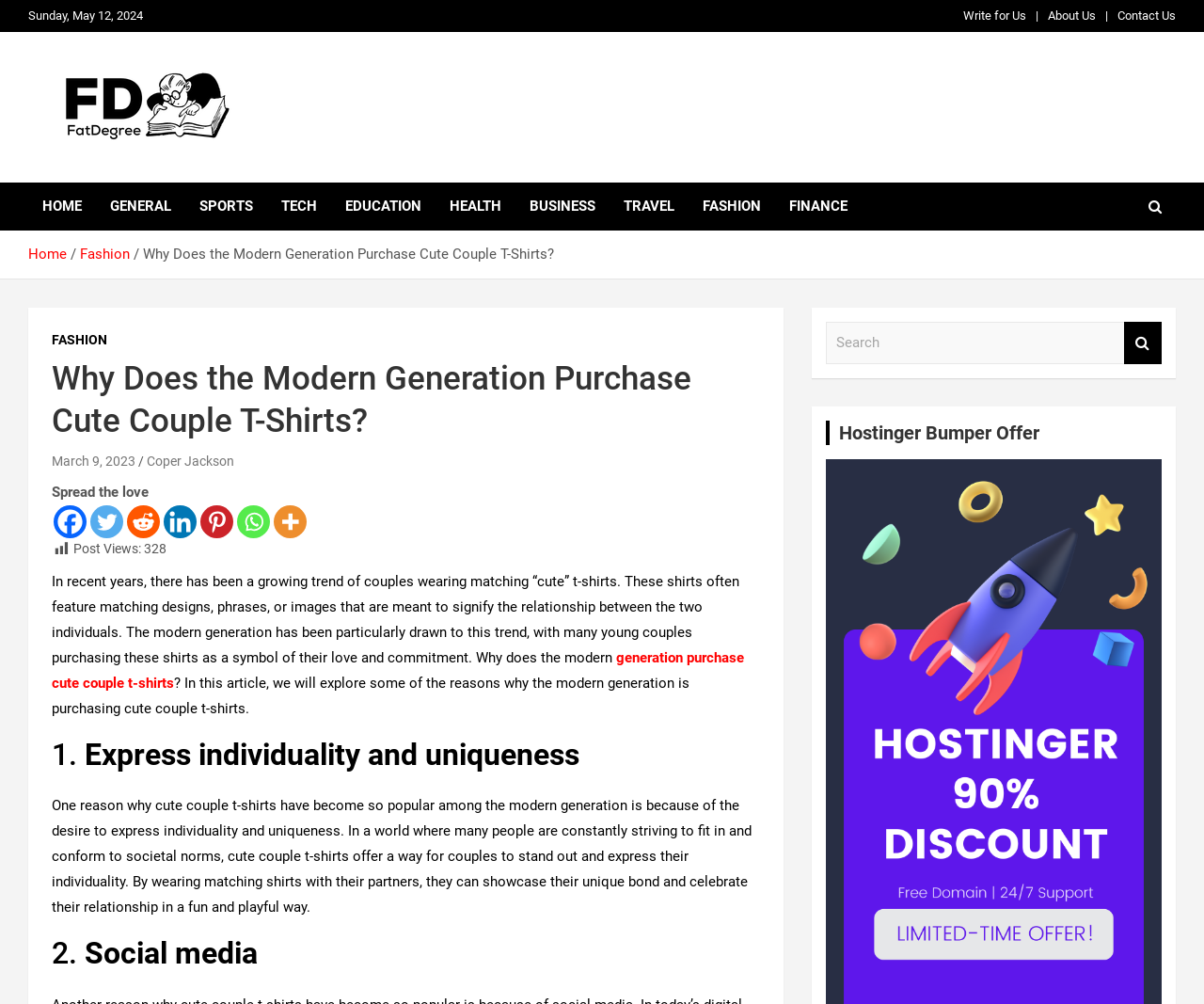Can you give a comprehensive explanation to the question given the content of the image?
How many social media links are there?

The social media links are located at the bottom of the webpage, and they include links to Facebook, Twitter, Reddit, Linkedin, Pinterest, Whatsapp, and More.